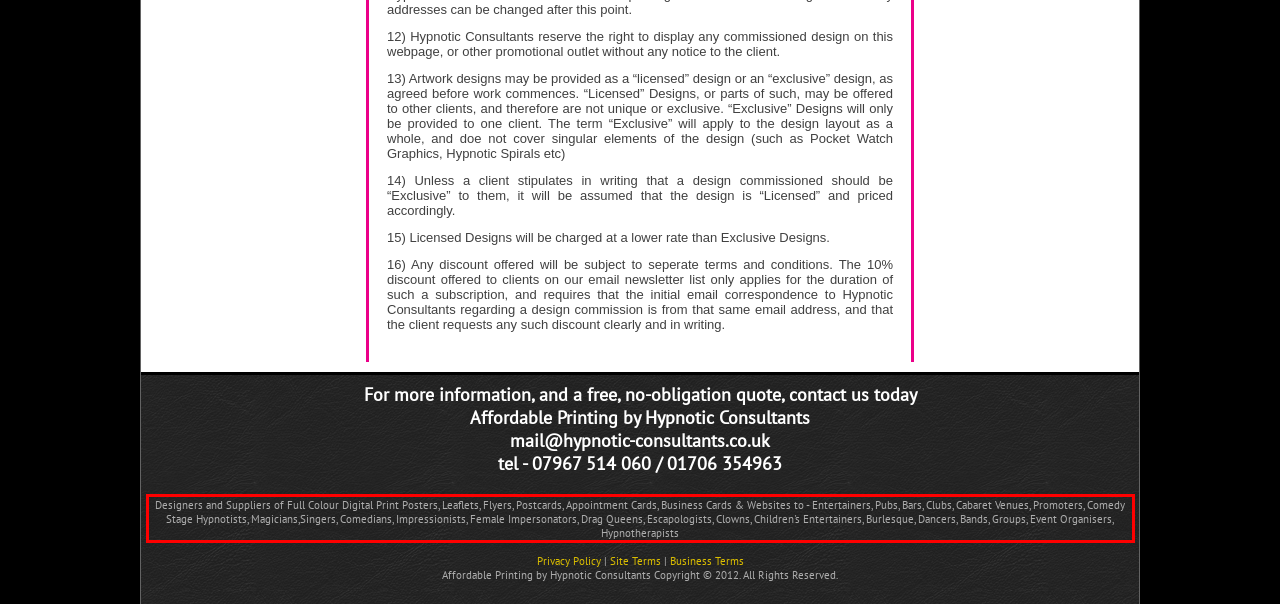You are provided with a screenshot of a webpage that includes a UI element enclosed in a red rectangle. Extract the text content inside this red rectangle.

Designers and Suppliers of Full Colour Digital Print Posters, Leaflets, Flyers, Postcards, Appointment Cards, Business Cards & Websites to - Entertainers, Pubs, Bars, Clubs, Cabaret Venues, Promoters, Comedy Stage Hypnotists, Magicians,Singers, Comedians, Impressionists, Female Impersonators, Drag Queens, Escapologists, Clowns, Children's Entertainers, Burlesque, Dancers, Bands, Groups, Event Organisers, Hypnotherapists